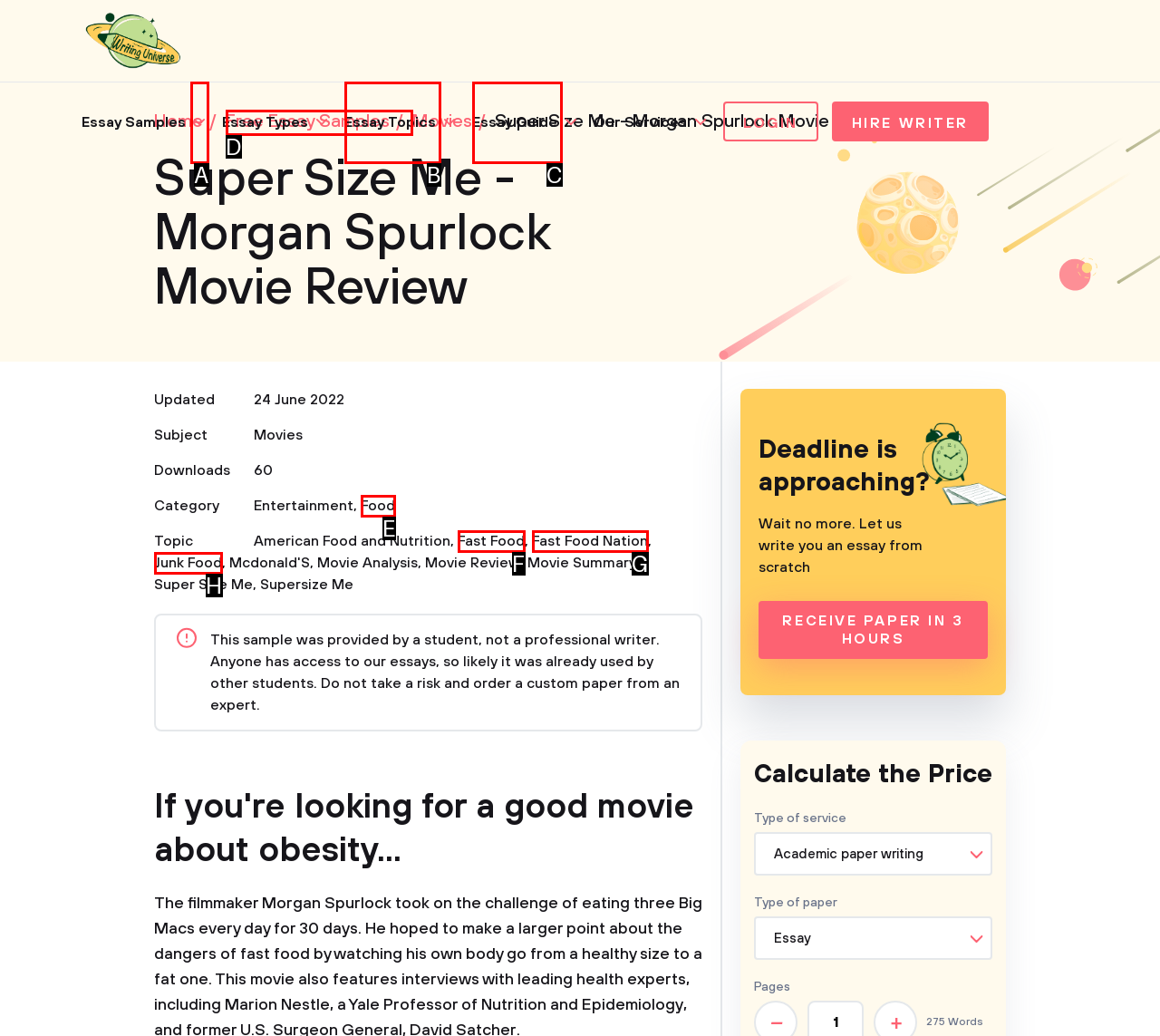Identify which HTML element matches the description: Food. Answer with the correct option's letter.

E